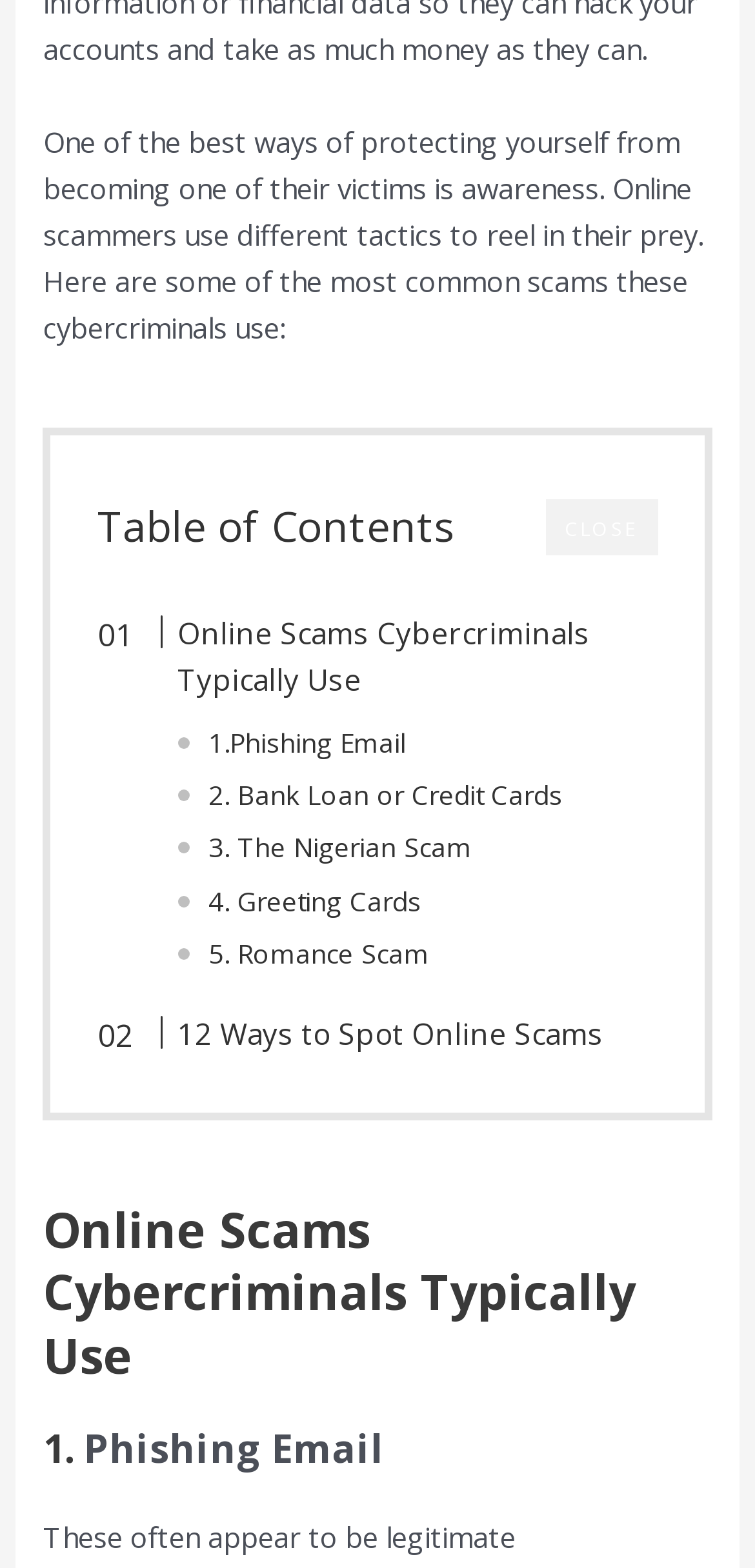What is the main topic of this webpage?
Answer the question with a single word or phrase derived from the image.

Online scams